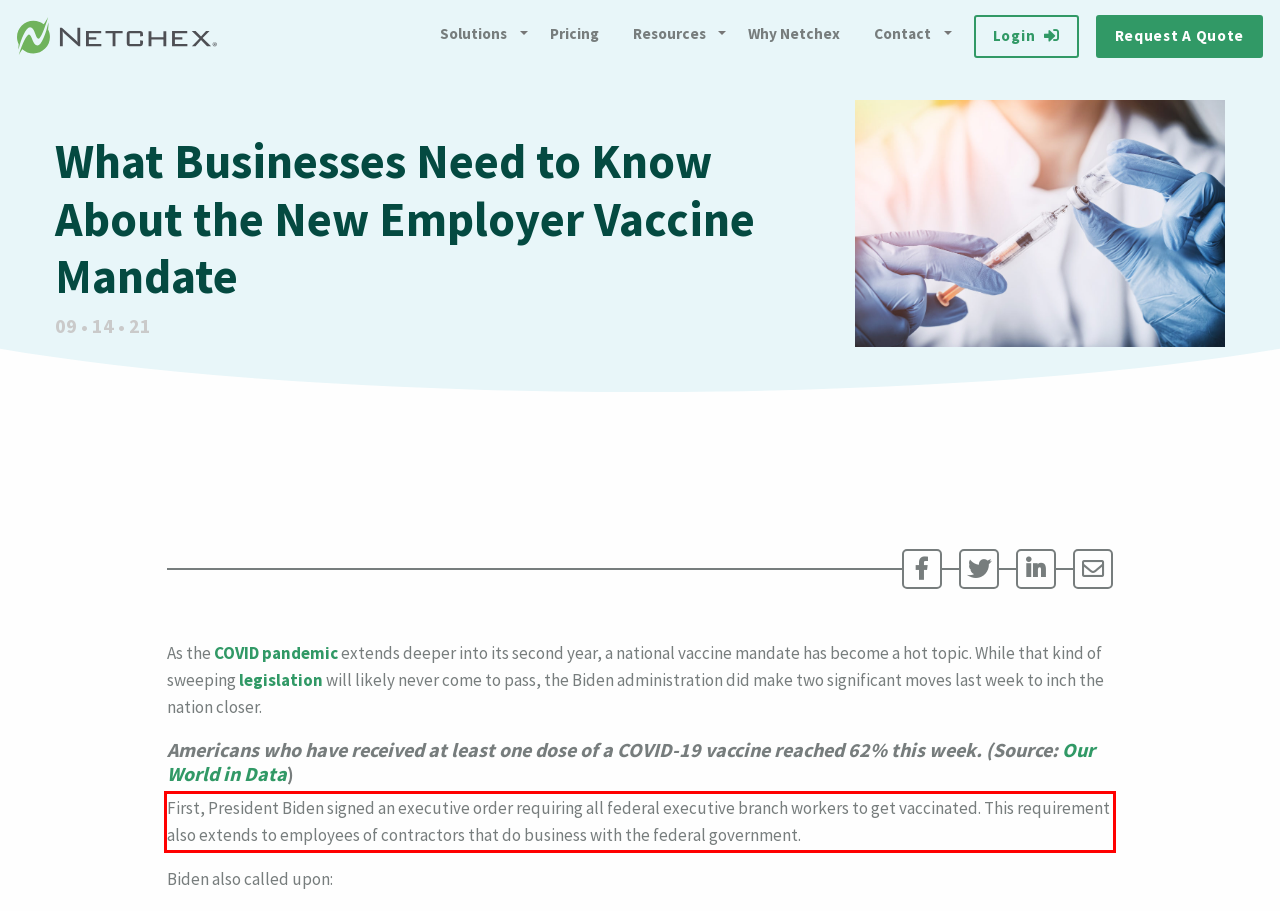With the provided screenshot of a webpage, locate the red bounding box and perform OCR to extract the text content inside it.

First, President Biden signed an executive order requiring all federal executive branch workers to get vaccinated. This requirement also extends to employees of contractors that do business with the federal government.